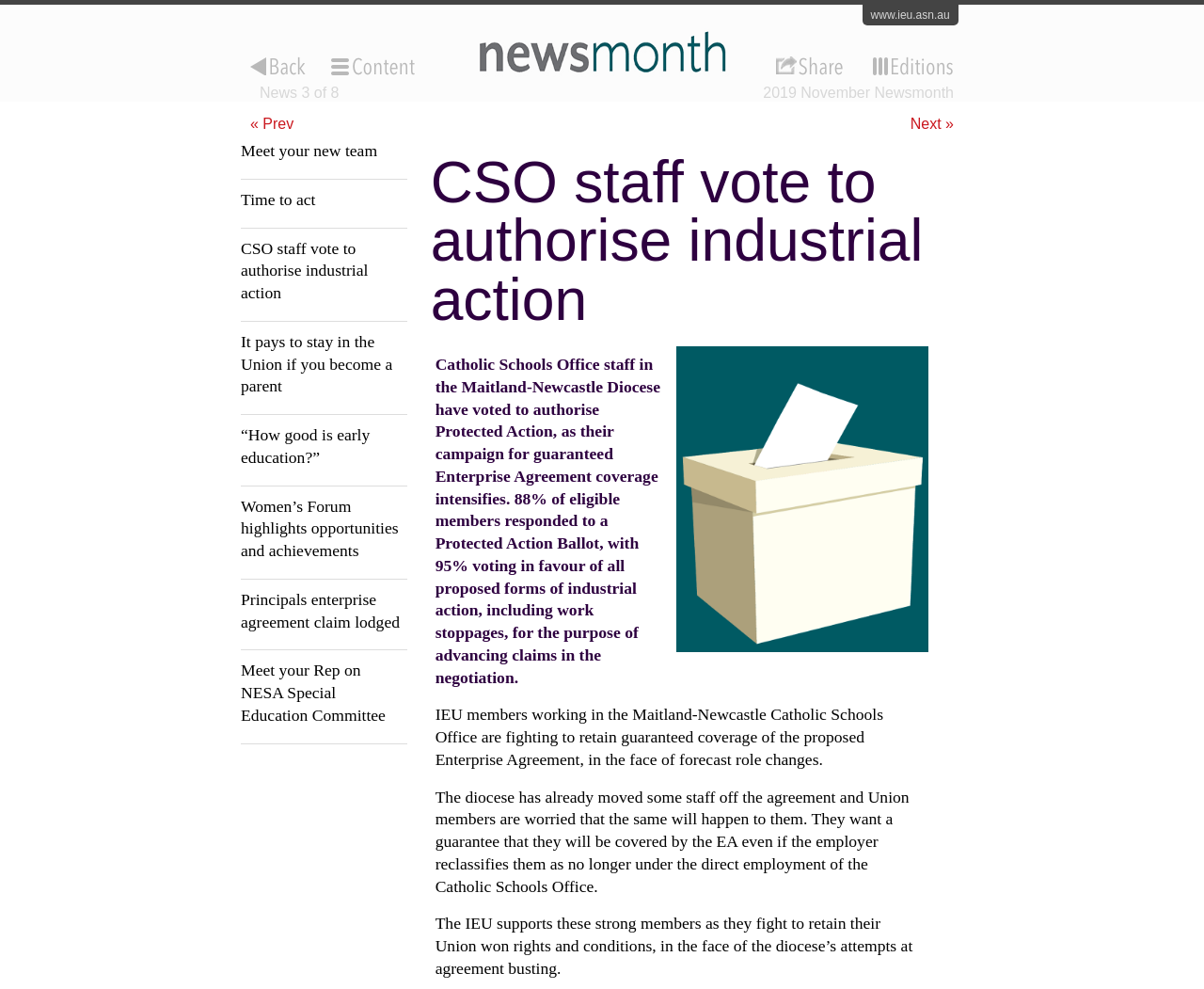Locate the bounding box coordinates of the area where you should click to accomplish the instruction: "go to previous news page".

[0.208, 0.117, 0.244, 0.133]